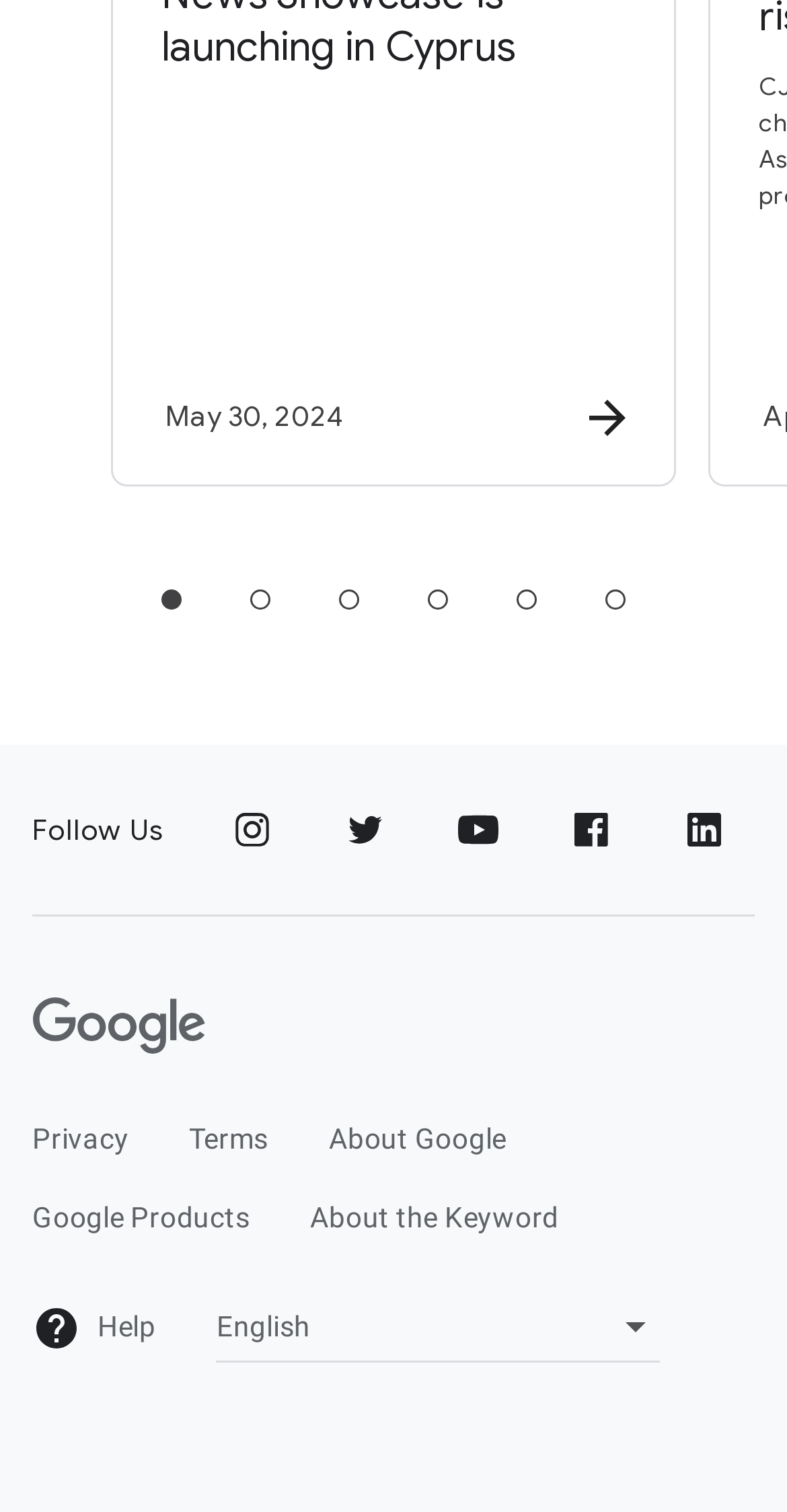Please identify the bounding box coordinates of the clickable region that I should interact with to perform the following instruction: "Follow us on Instagram". The coordinates should be expressed as four float numbers between 0 and 1, i.e., [left, top, right, bottom].

[0.289, 0.532, 0.351, 0.564]